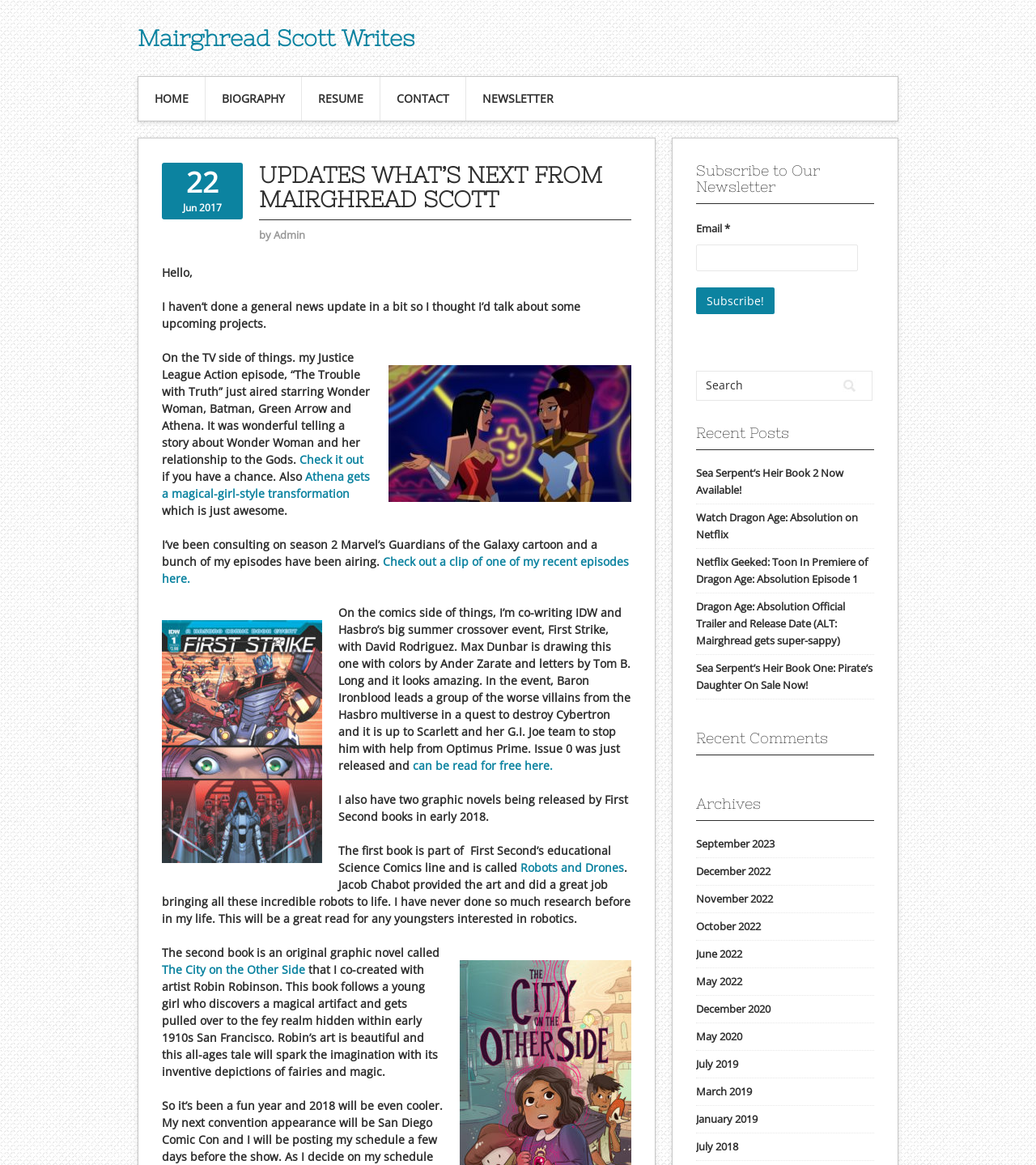What is the name of the graphic novel co-created by the author?
Please respond to the question with a detailed and well-explained answer.

The name of the graphic novel is mentioned in the text 'The second book is an original graphic novel called The City on the Other Side that I co-created with artist Robin Robinson' in the updates section.